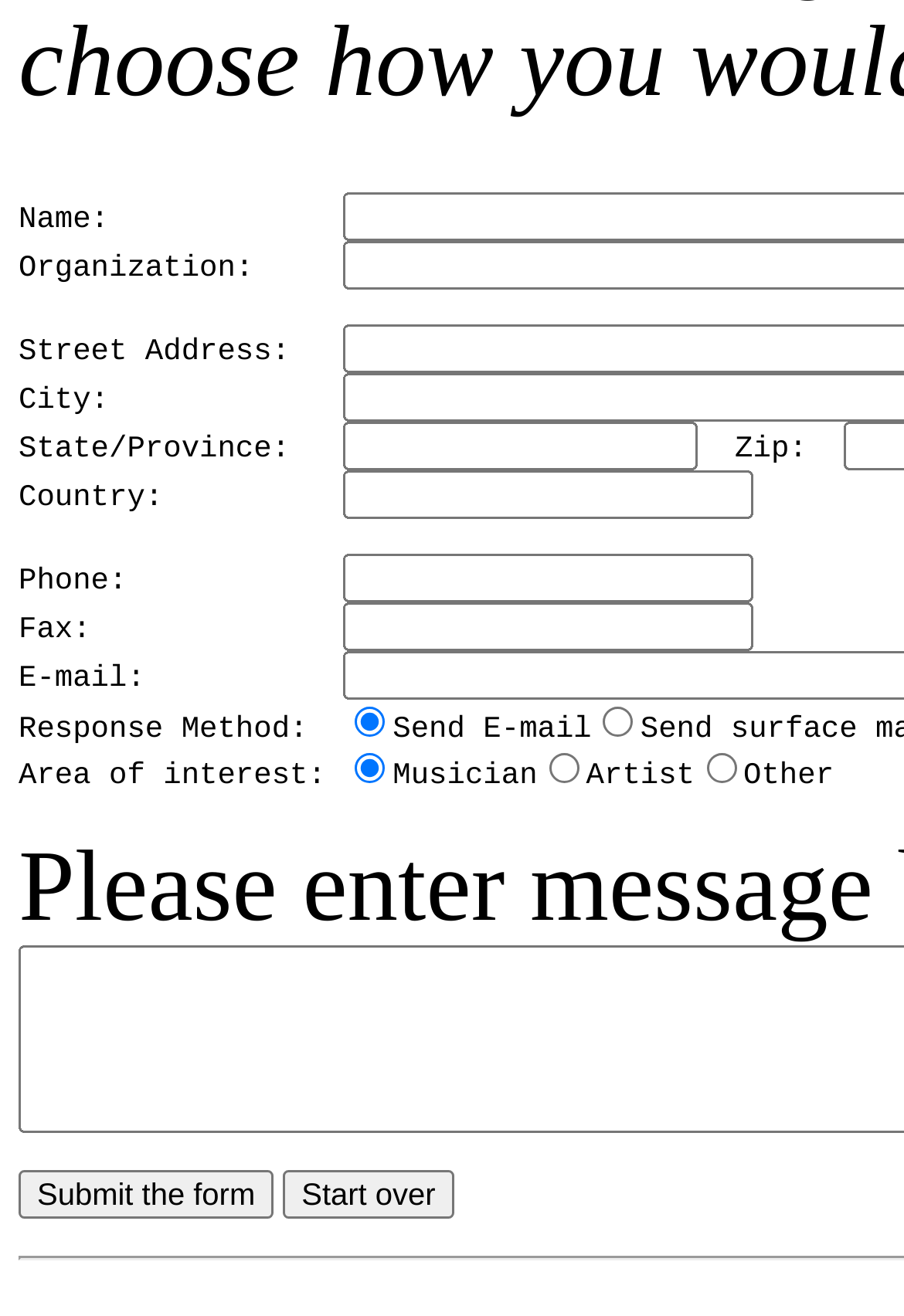How many buttons are there at the bottom of the form?
Please provide a single word or phrase as the answer based on the screenshot.

2